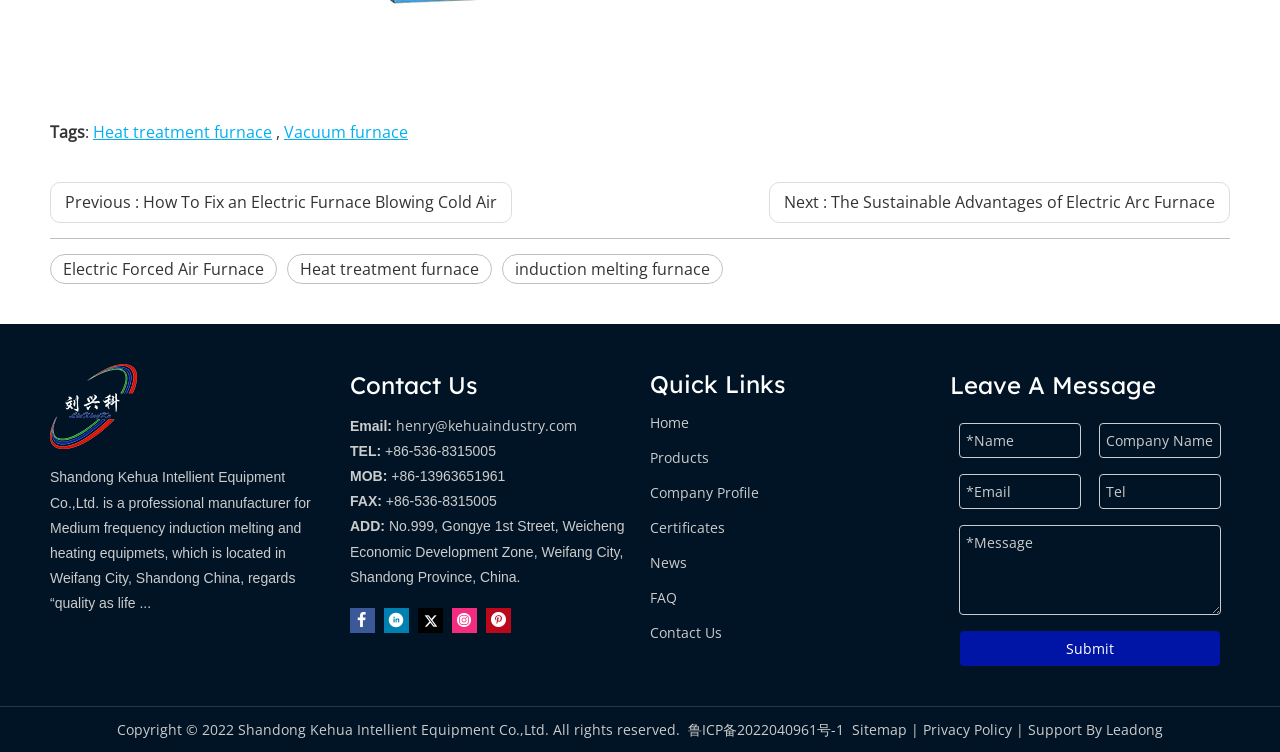What is the purpose of the 'Leave A Message' section?
Please analyze the image and answer the question with as much detail as possible.

The 'Leave A Message' section is a form that allows users to input their name, company name, email, tel, and message, and then submit it to the company. This suggests that the purpose of this section is to allow users to send a message to the company.